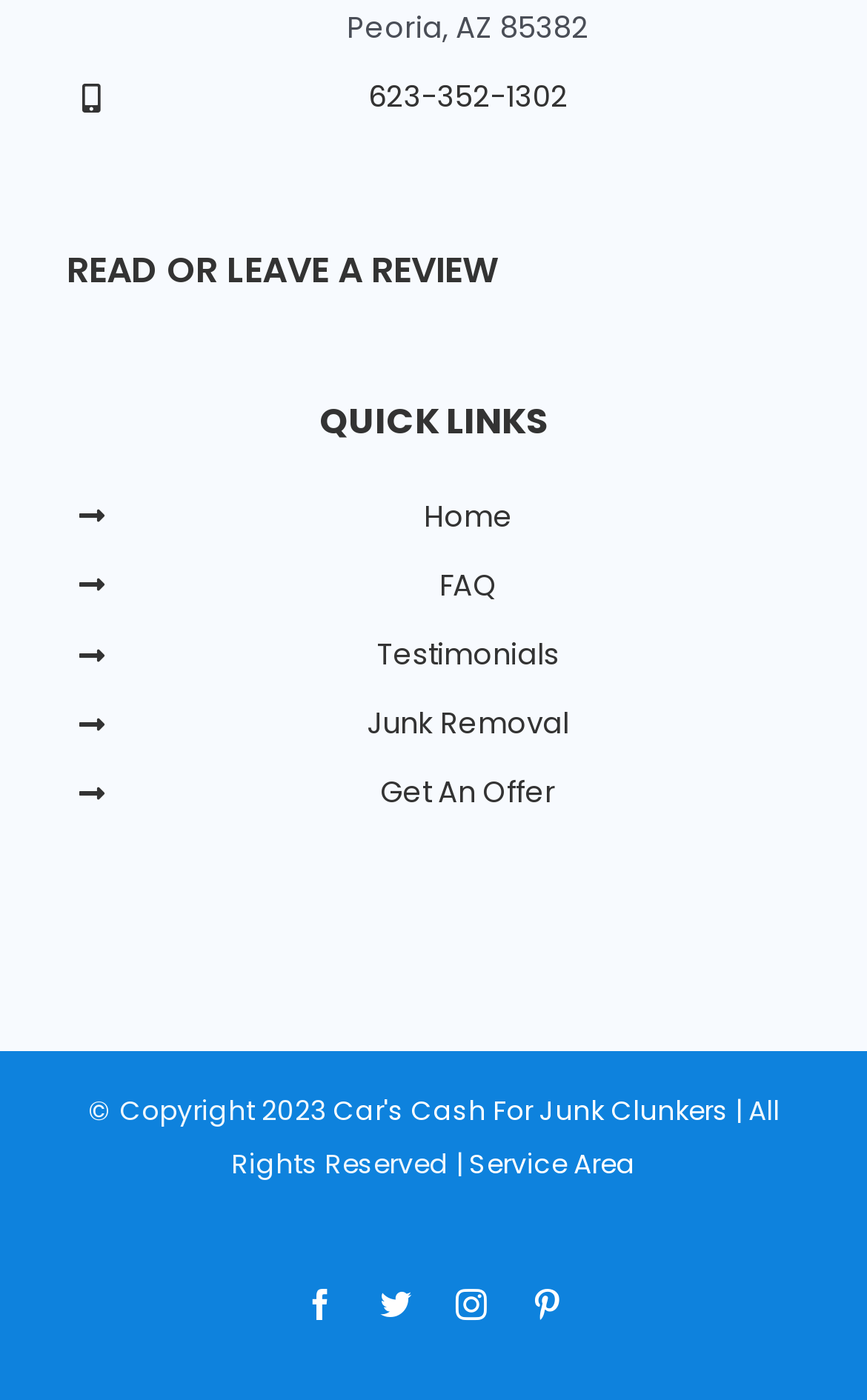What is the purpose of the 'Get An Offer' link?
Please analyze the image and answer the question with as much detail as possible.

I inferred the purpose of the 'Get An Offer' link by considering its location among other links like 'Home', 'FAQ', and 'Junk Removal', which suggests that it is related to the junk car removal service. The text 'Get An Offer' also implies that it is for getting an offer for junk car removal.